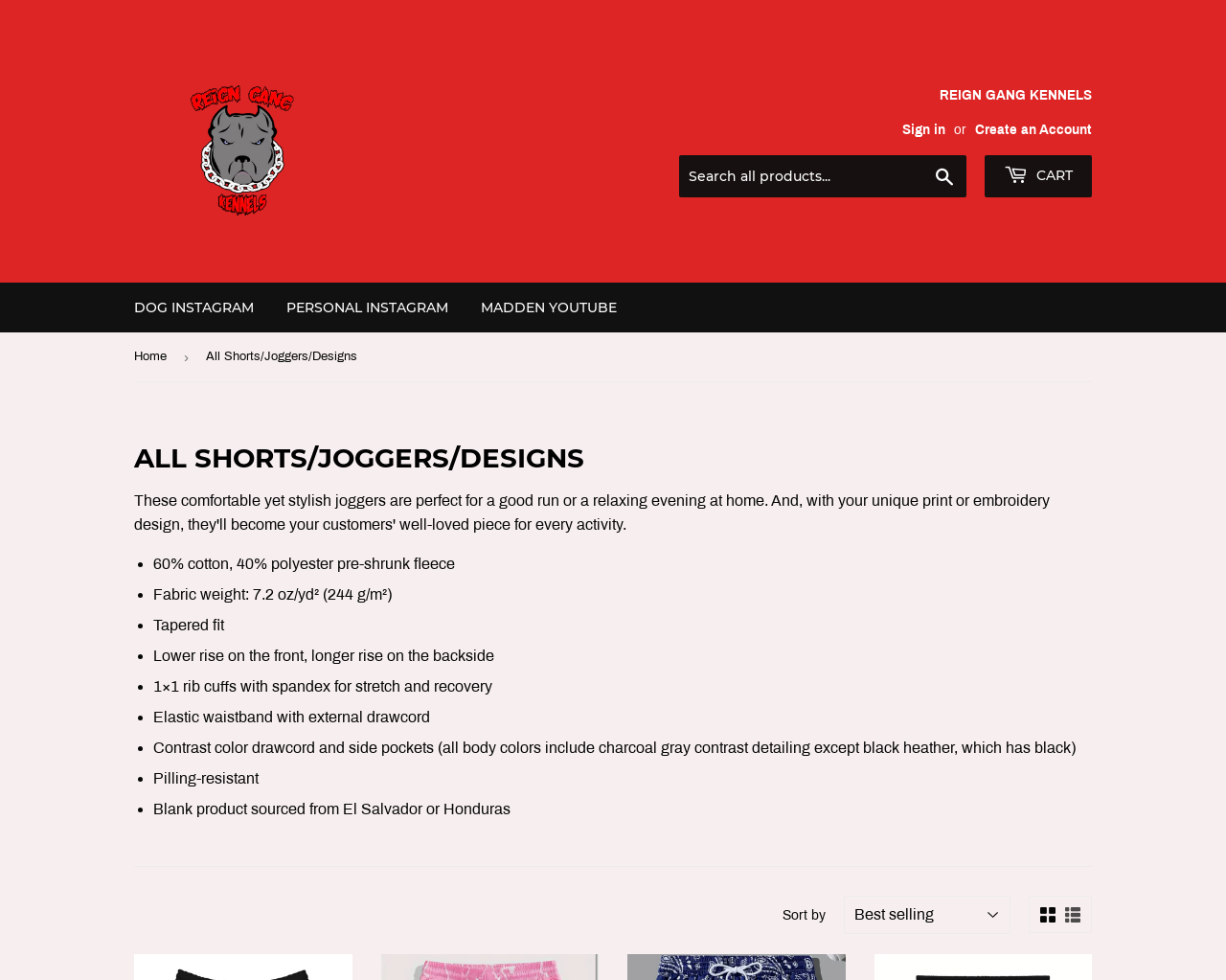How many social media links are present on the webpage?
Look at the image and answer the question with a single word or phrase.

3